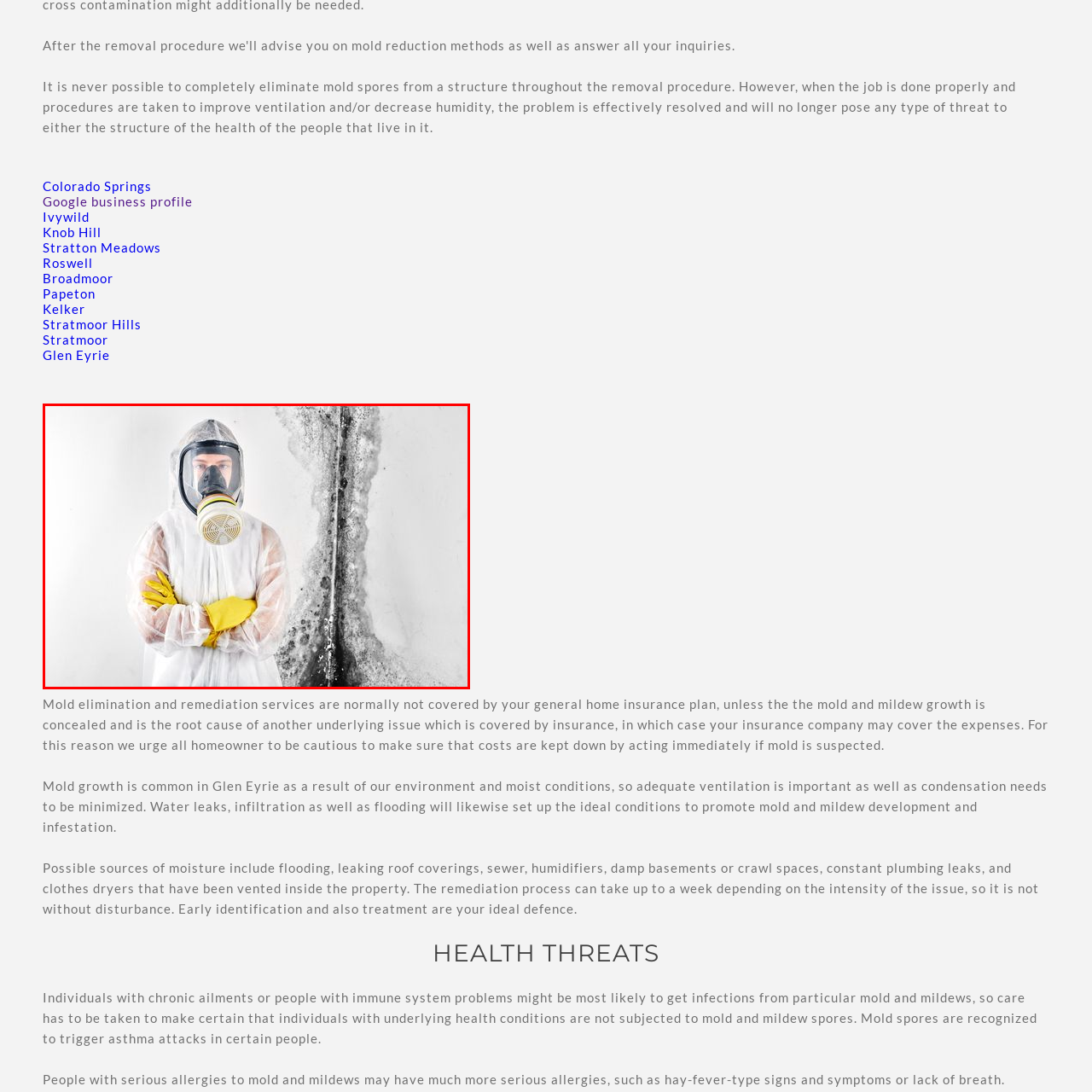Study the image surrounded by the red bounding box and respond as thoroughly as possible to the following question, using the image for reference: What is growing on the wall?

The image shows mold visibly growing on the wall, which can thrive in damp conditions and pose health threats to individuals, especially those with chronic health conditions or weakened immune systems.